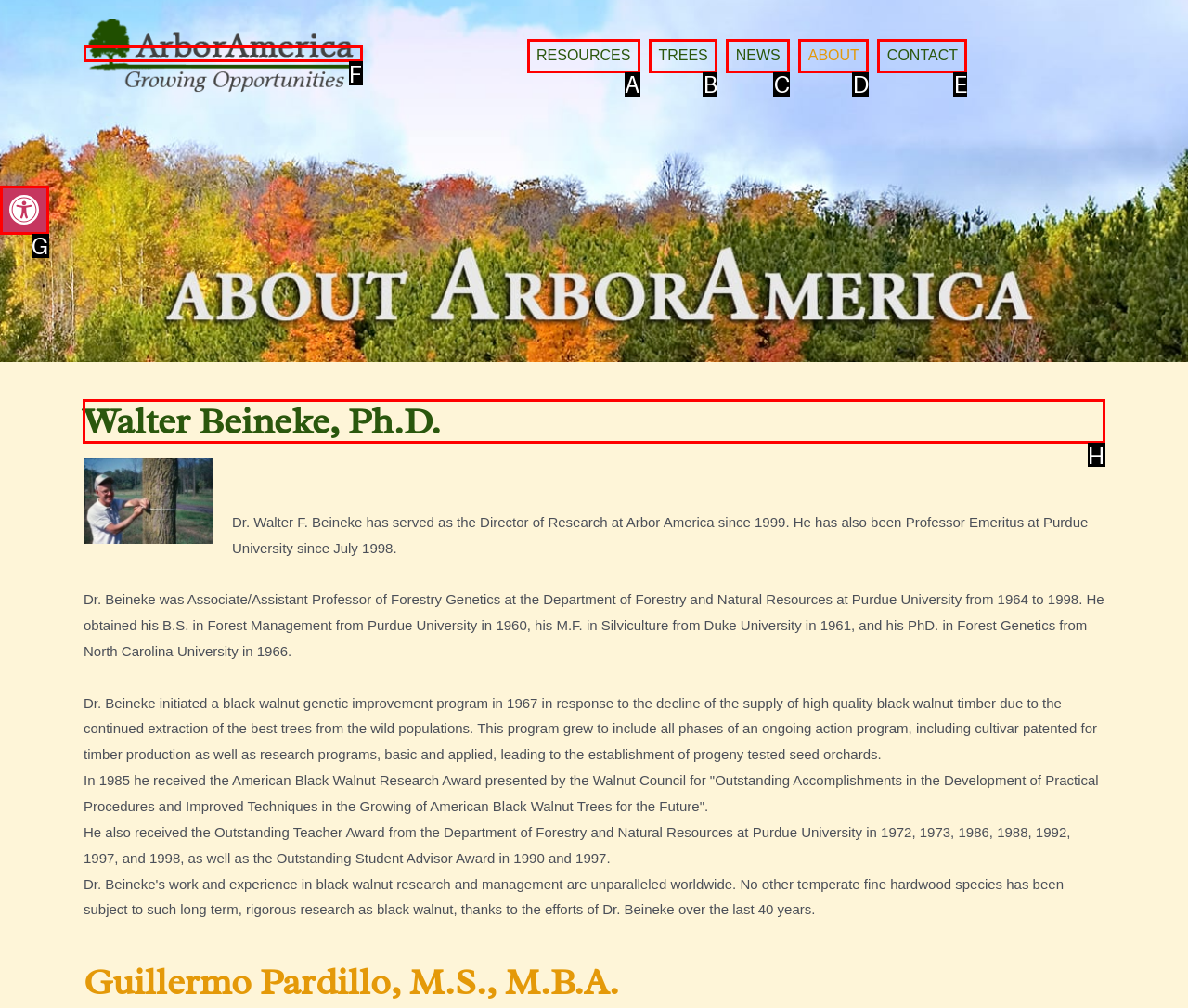Which option should you click on to fulfill this task: View the profile of Walter Beineke, Ph.D.? Answer with the letter of the correct choice.

H